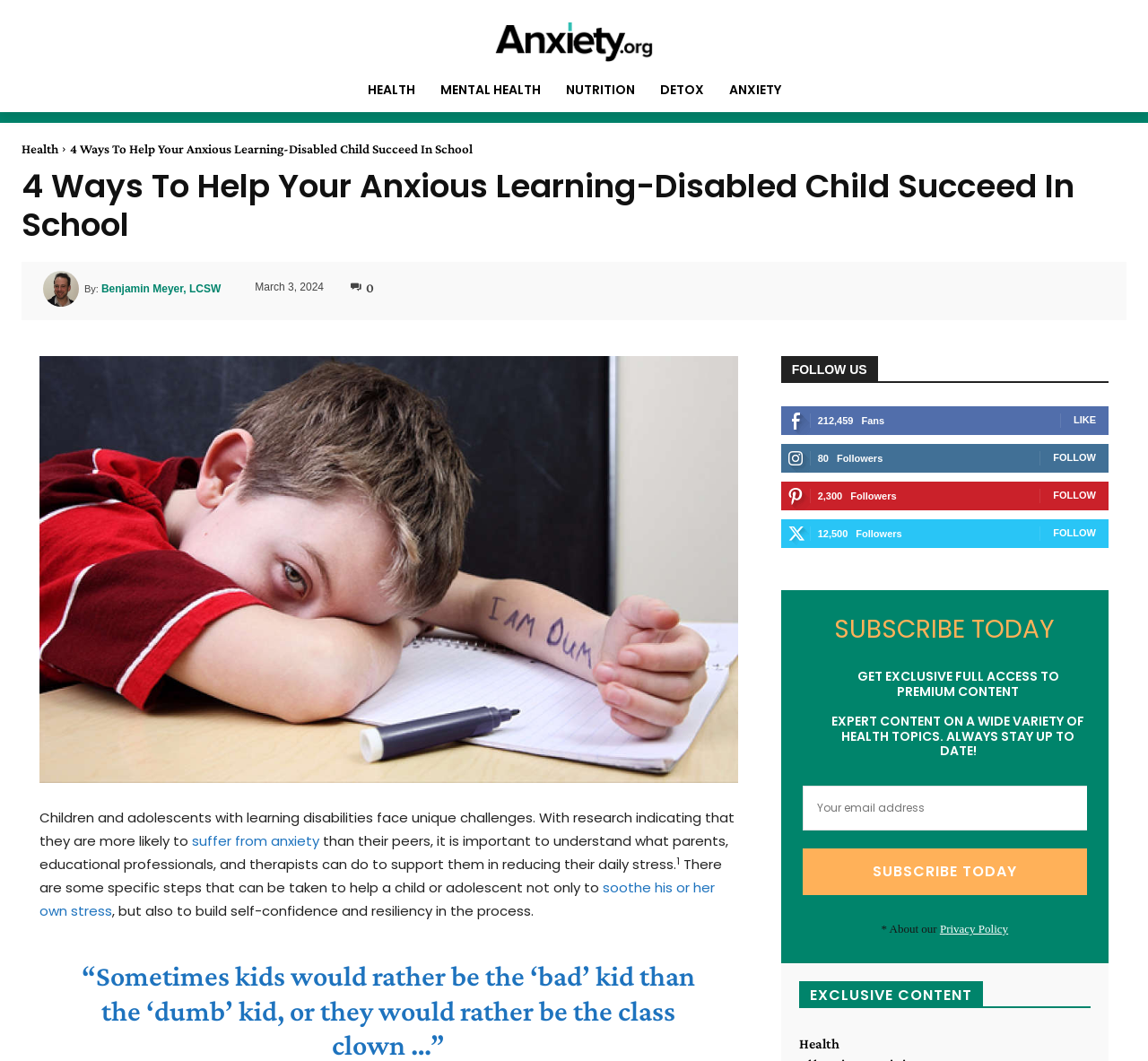Return the bounding box coordinates of the UI element that corresponds to this description: "Health". The coordinates must be given as four float numbers in the range of 0 and 1, [left, top, right, bottom].

[0.309, 0.064, 0.372, 0.105]